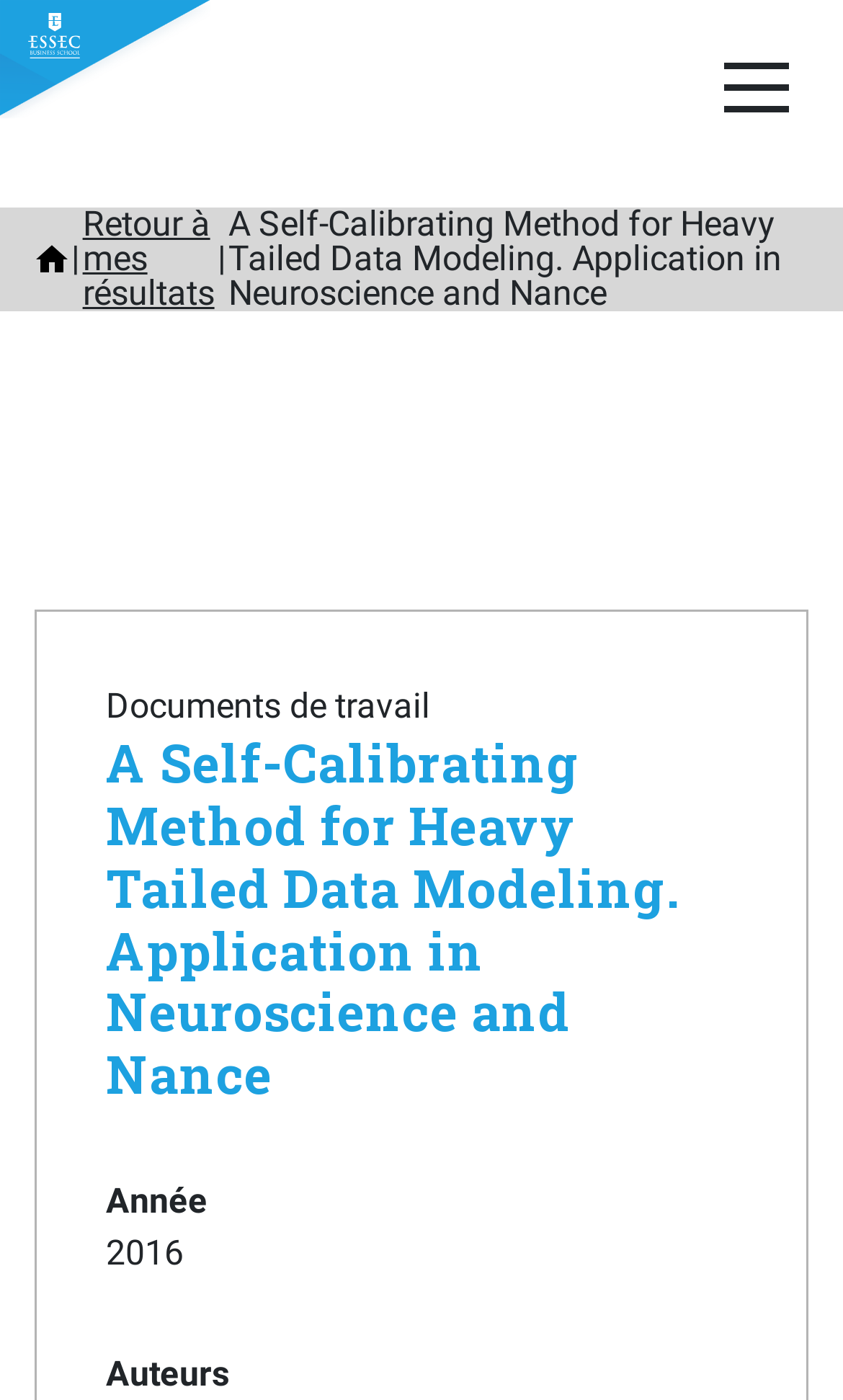Provide a one-word or short-phrase response to the question:
What is the section above the title?

Documents de travail